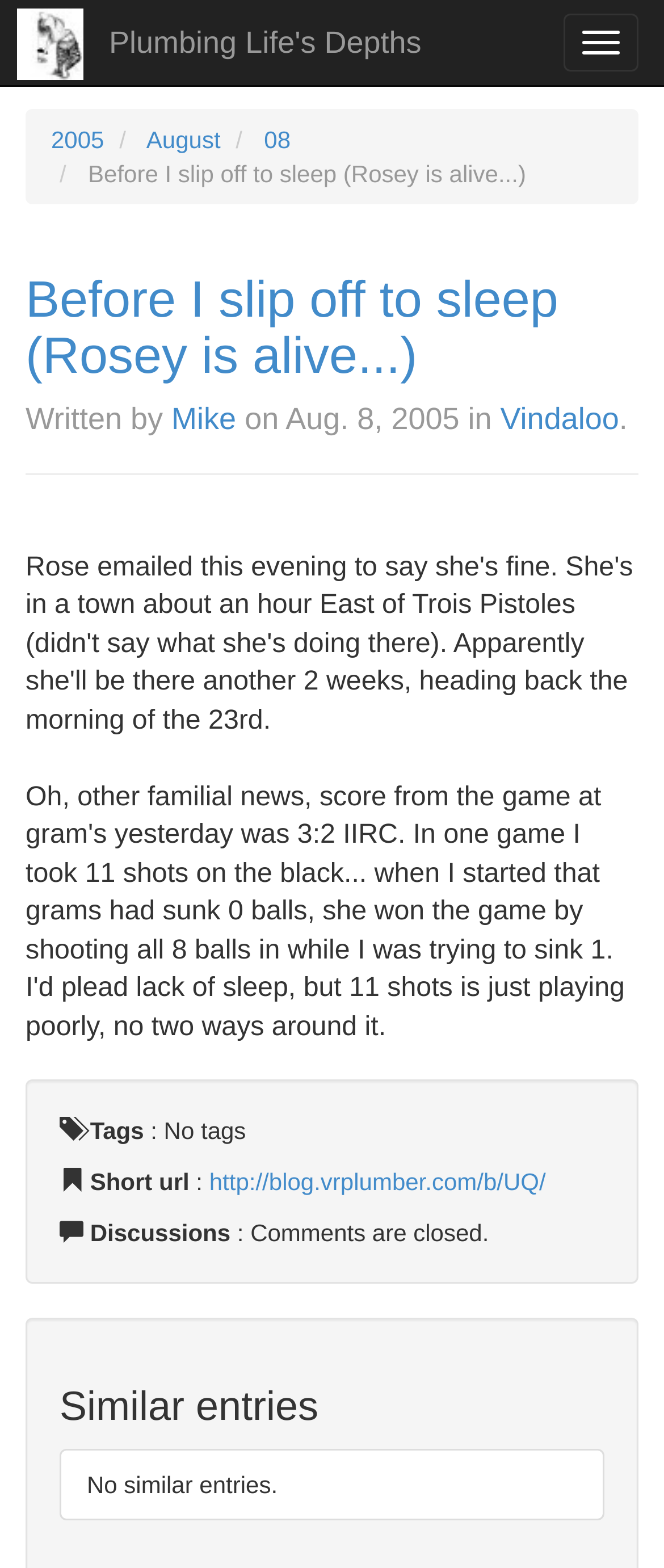Provide the bounding box coordinates of the HTML element described as: "2005". The bounding box coordinates should be four float numbers between 0 and 1, i.e., [left, top, right, bottom].

[0.077, 0.08, 0.157, 0.098]